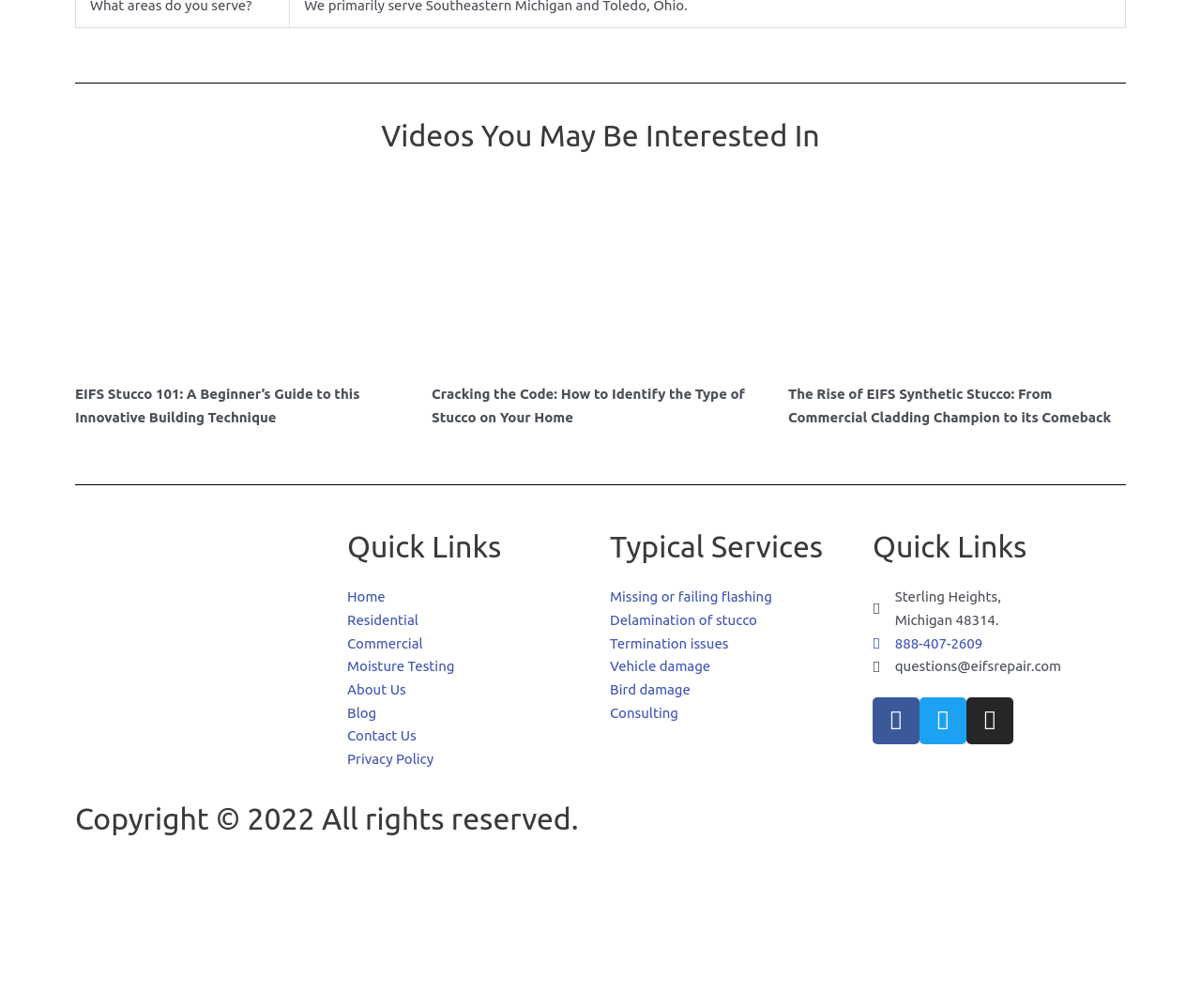Please indicate the bounding box coordinates of the element's region to be clicked to achieve the instruction: "View 'Typical Services' section". Provide the coordinates as four float numbers between 0 and 1, i.e., [left, top, right, bottom].

[0.508, 0.524, 0.711, 0.562]